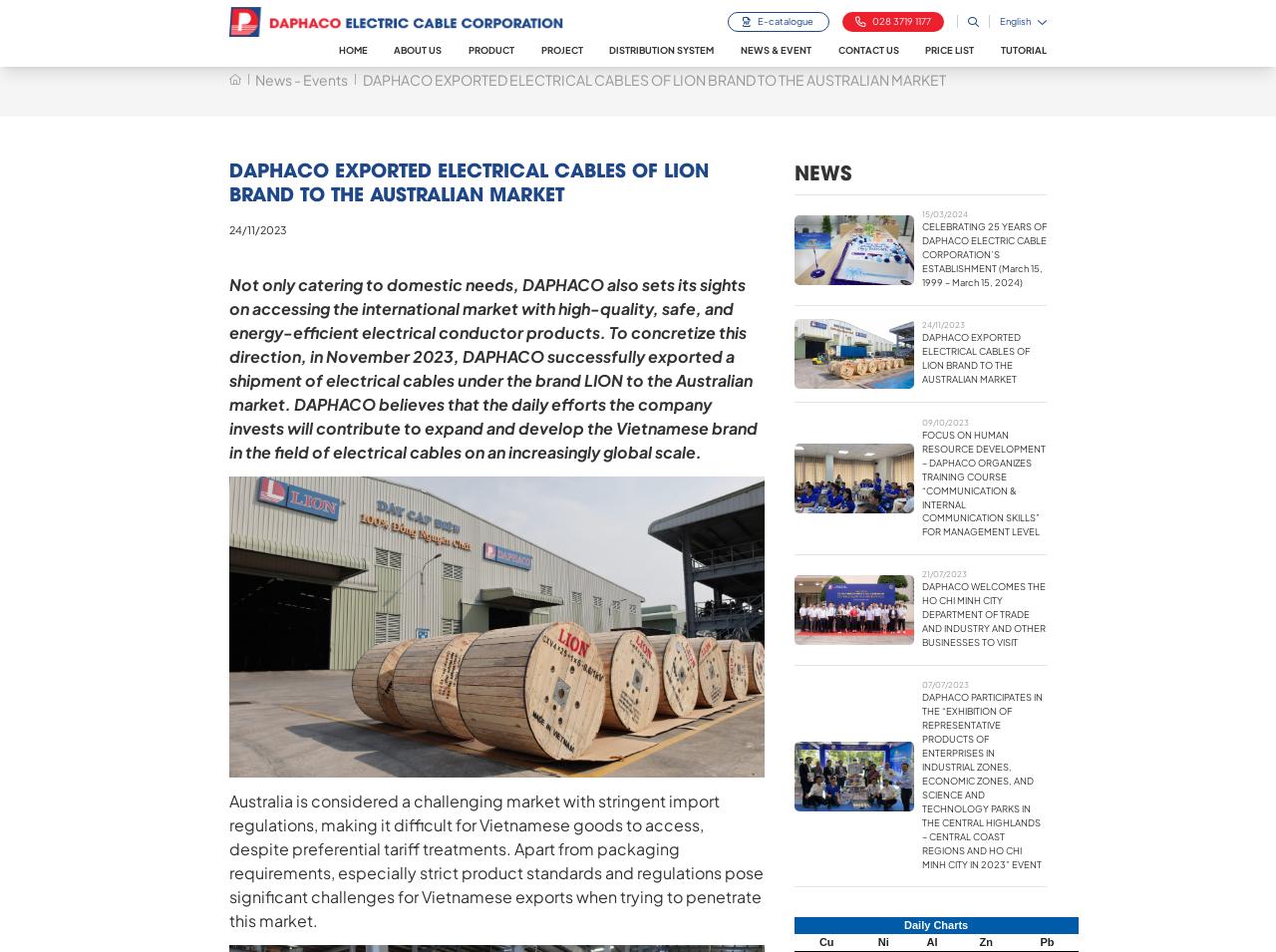Find the bounding box coordinates of the area to click in order to follow the instruction: "Check the price list".

[0.725, 0.046, 0.764, 0.059]